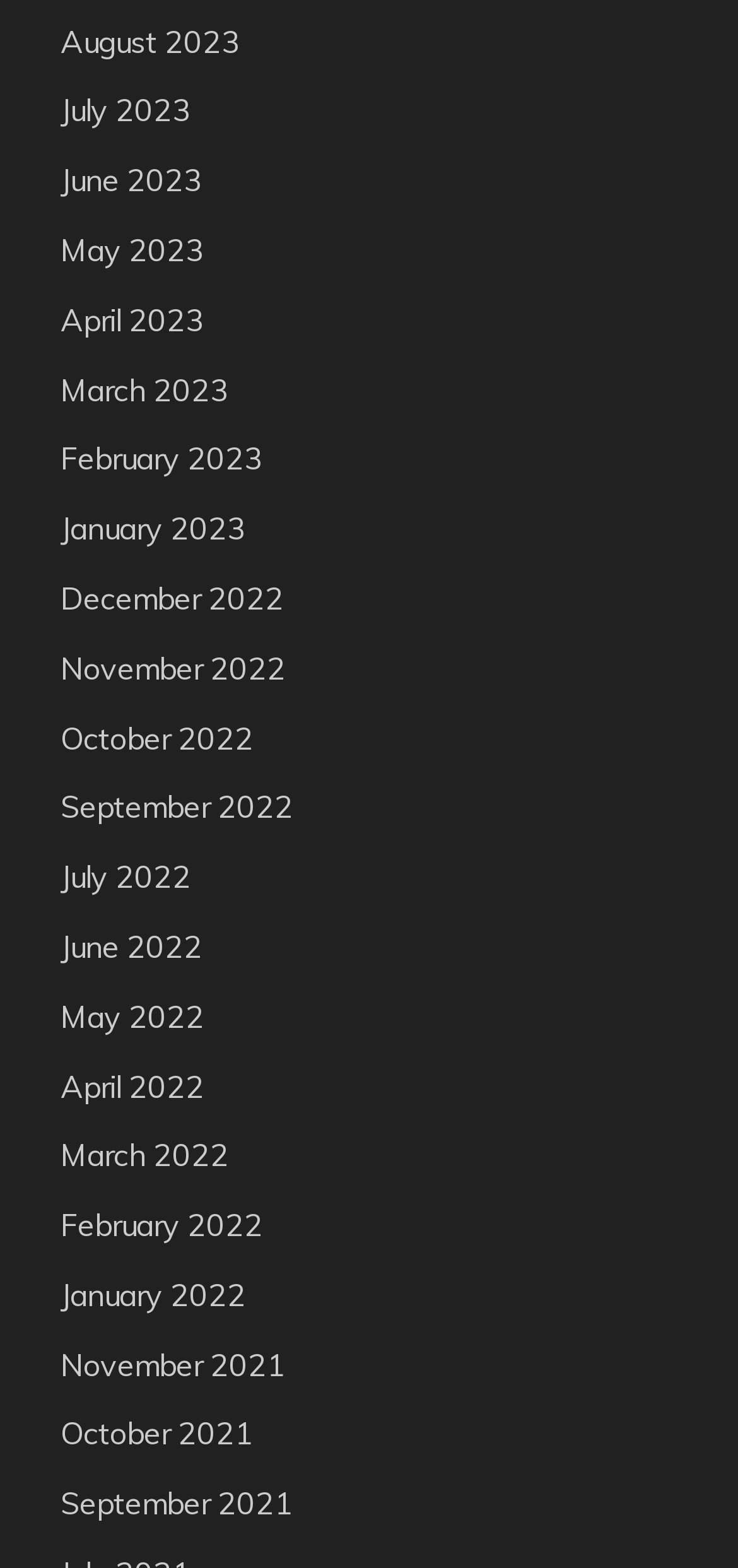Identify the bounding box coordinates of the element that should be clicked to fulfill this task: "view July 2022". The coordinates should be provided as four float numbers between 0 and 1, i.e., [left, top, right, bottom].

[0.082, 0.547, 0.259, 0.571]